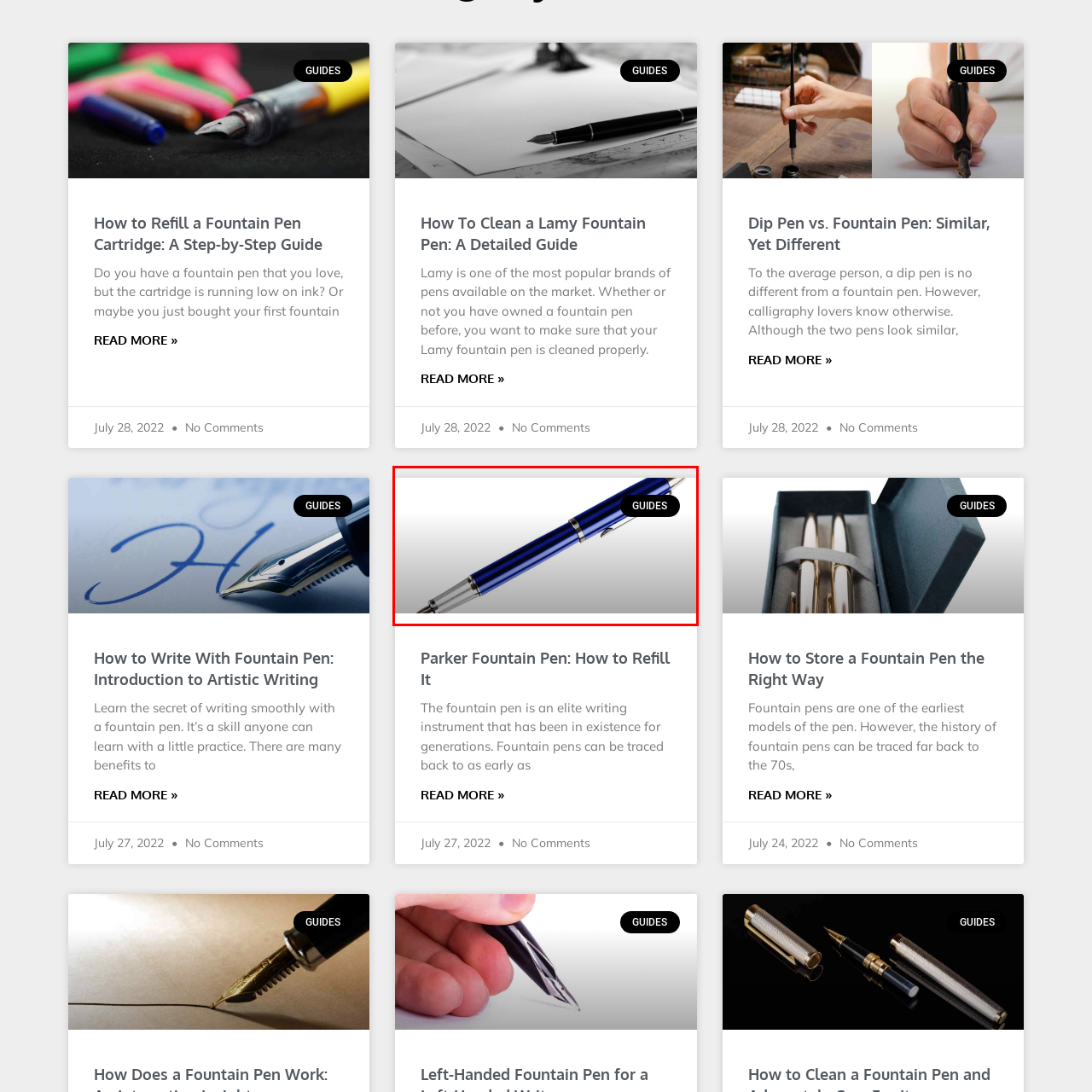Generate a detailed caption for the content inside the red bounding box.

This image showcases a sleek blue fountain pen, highlighting its elegant design and polished metal accents. The pen is partially in focus against a subtle, blended background that enhances its vibrant color. Accompanying the image is a prominent "GUIDES" label, indicating an informative section dedicated to various topics related to fountain pens. This may suggest a tutorial or resource on how to effectively use and maintain fountain pens, appealing to both enthusiasts and newcomers to the art of writing with such instruments.